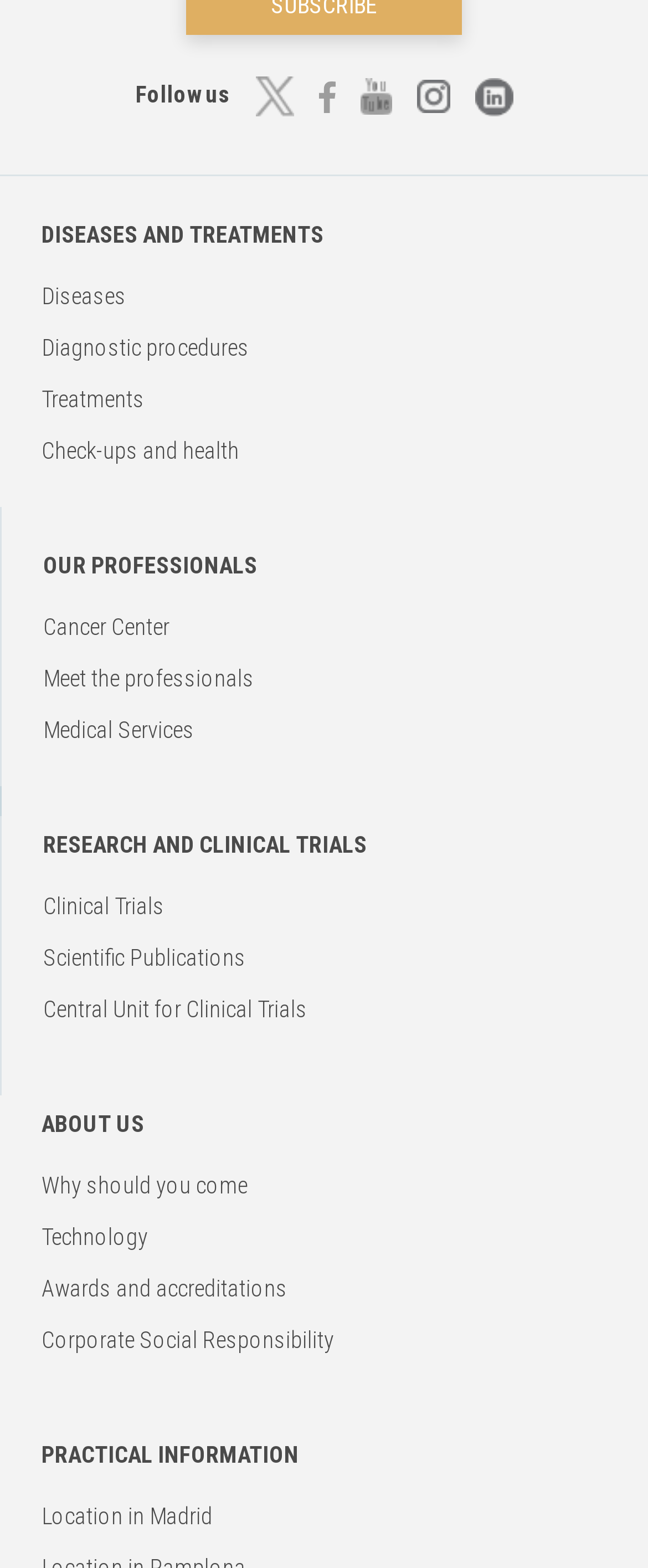Respond to the question below with a concise word or phrase:
What is the first social media platform listed?

Twitter